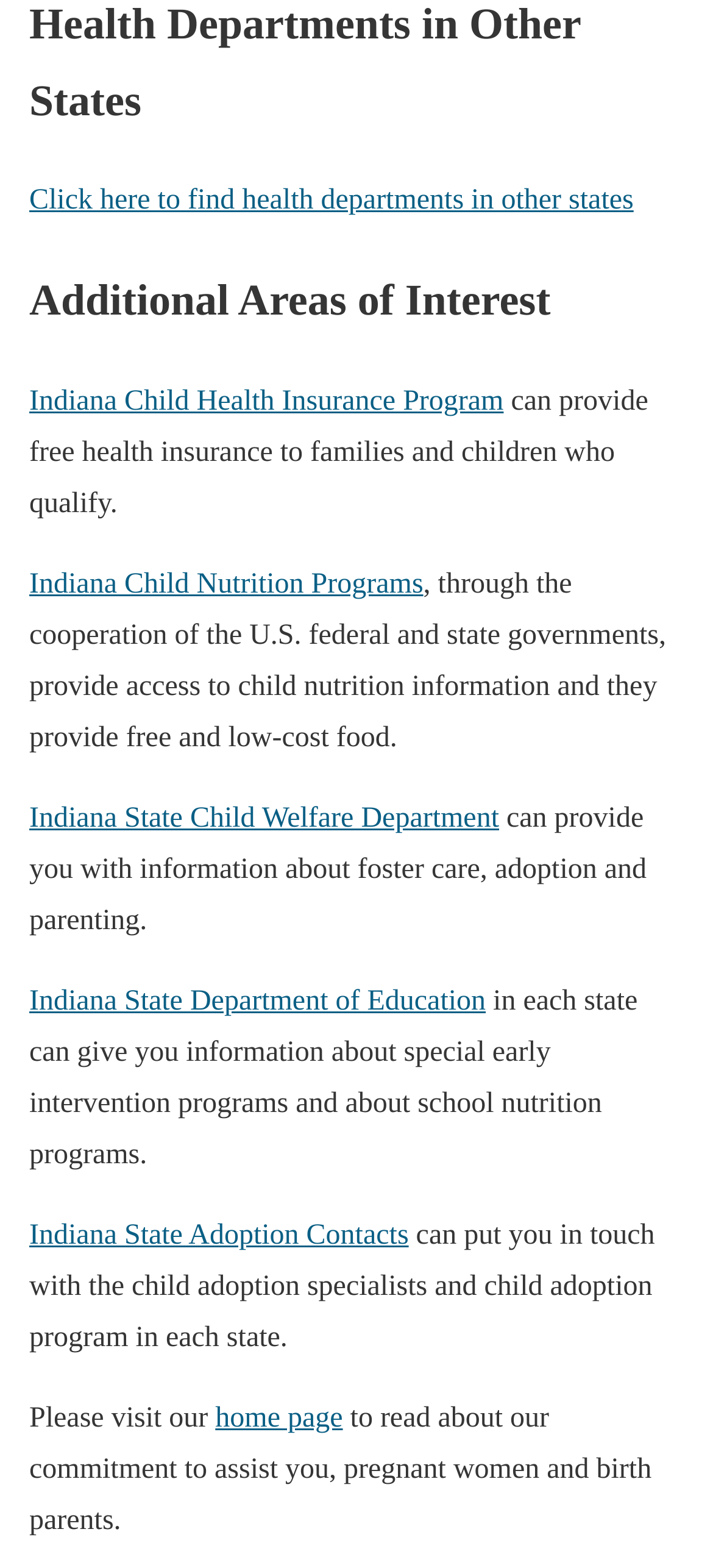Determine the bounding box coordinates of the UI element that matches the following description: "Indiana State Adoption Contacts". The coordinates should be four float numbers between 0 and 1 in the format [left, top, right, bottom].

[0.041, 0.778, 0.573, 0.798]